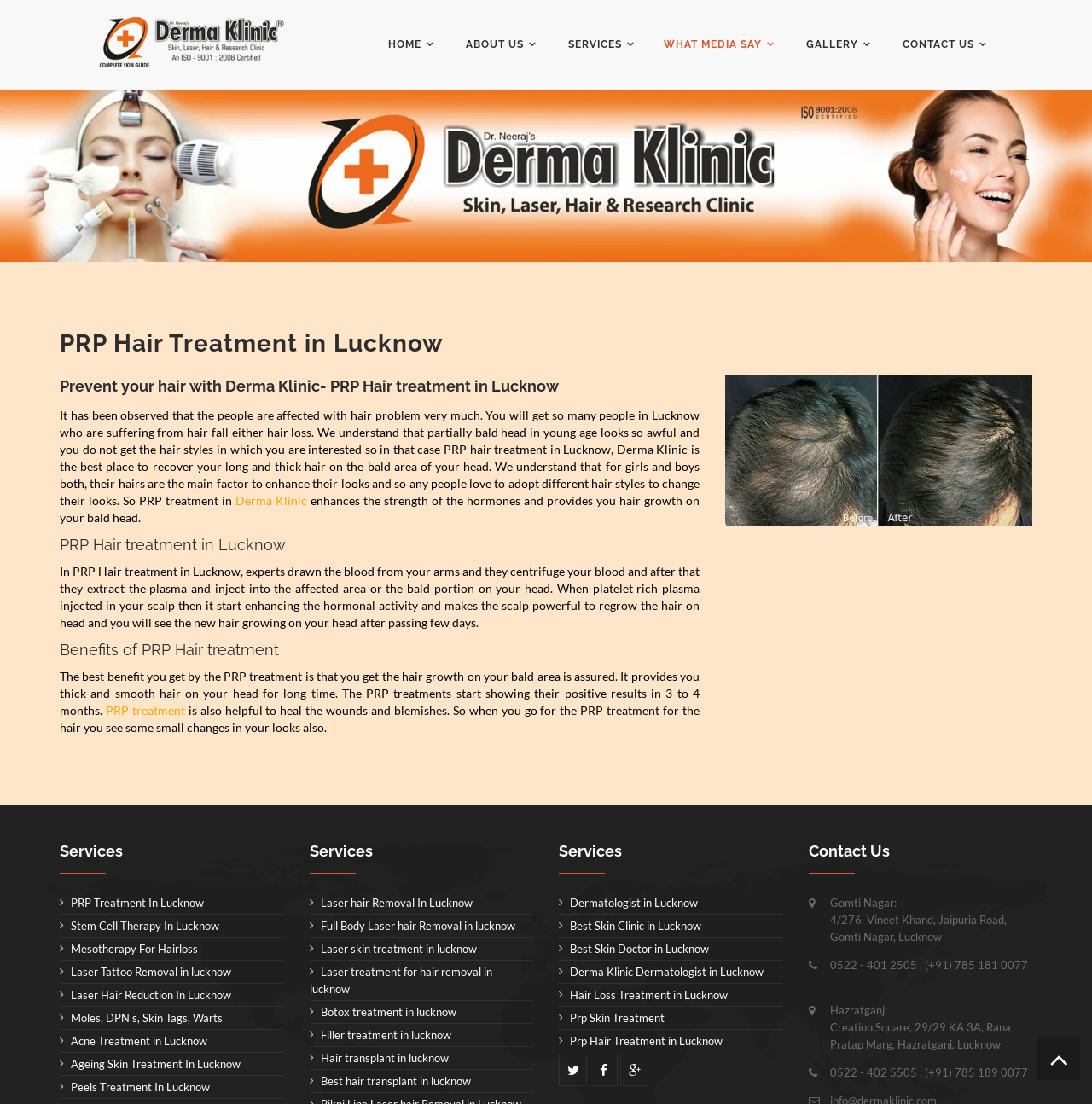What is the name of the clinic?
Examine the image and provide an in-depth answer to the question.

The name of the clinic can be found in the heading element at the top of the webpage, which says 'Derma Klinic'. This is also confirmed by the image with the same text.